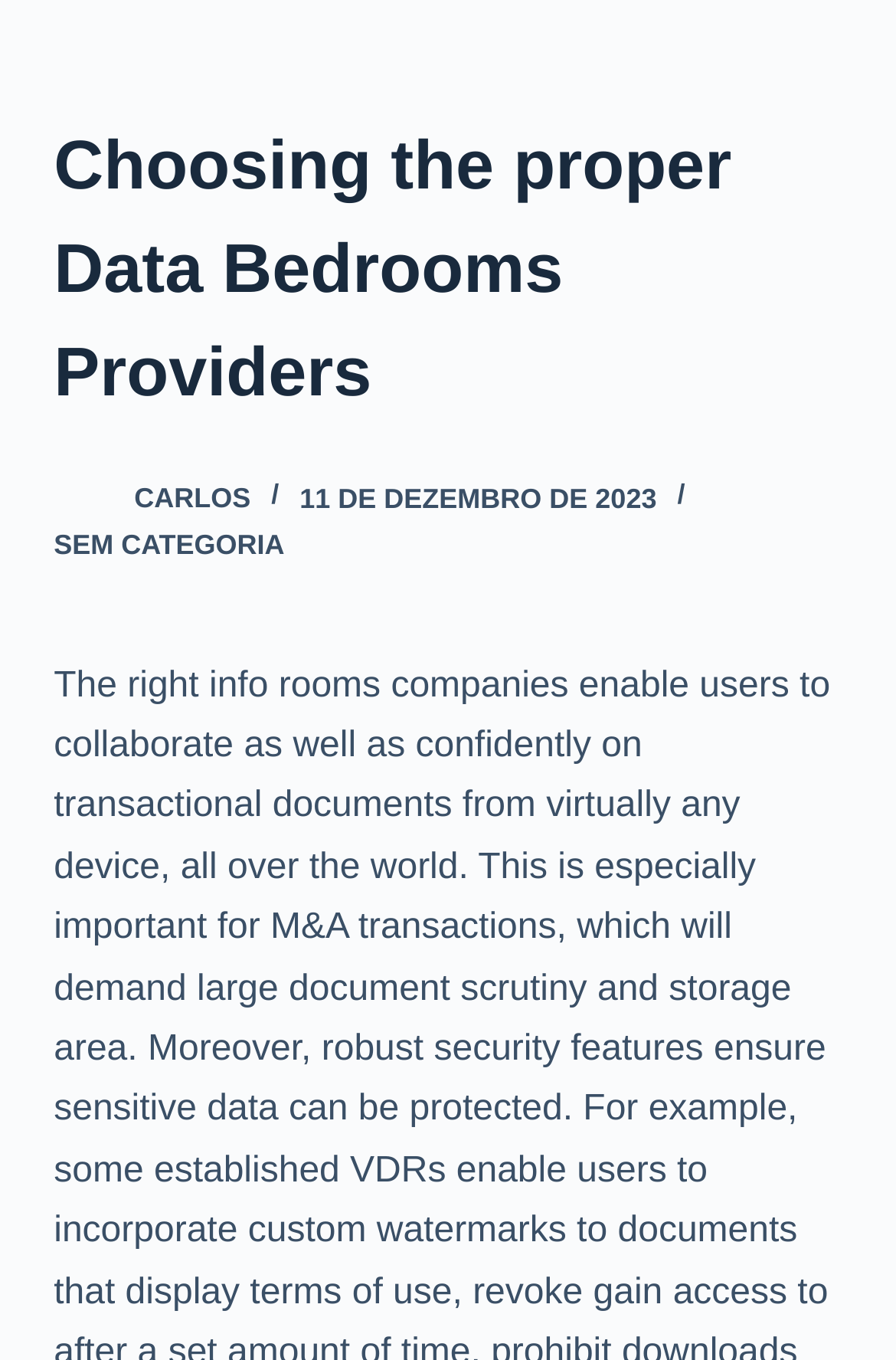Determine and generate the text content of the webpage's headline.

Choosing the proper Data Bedrooms Providers